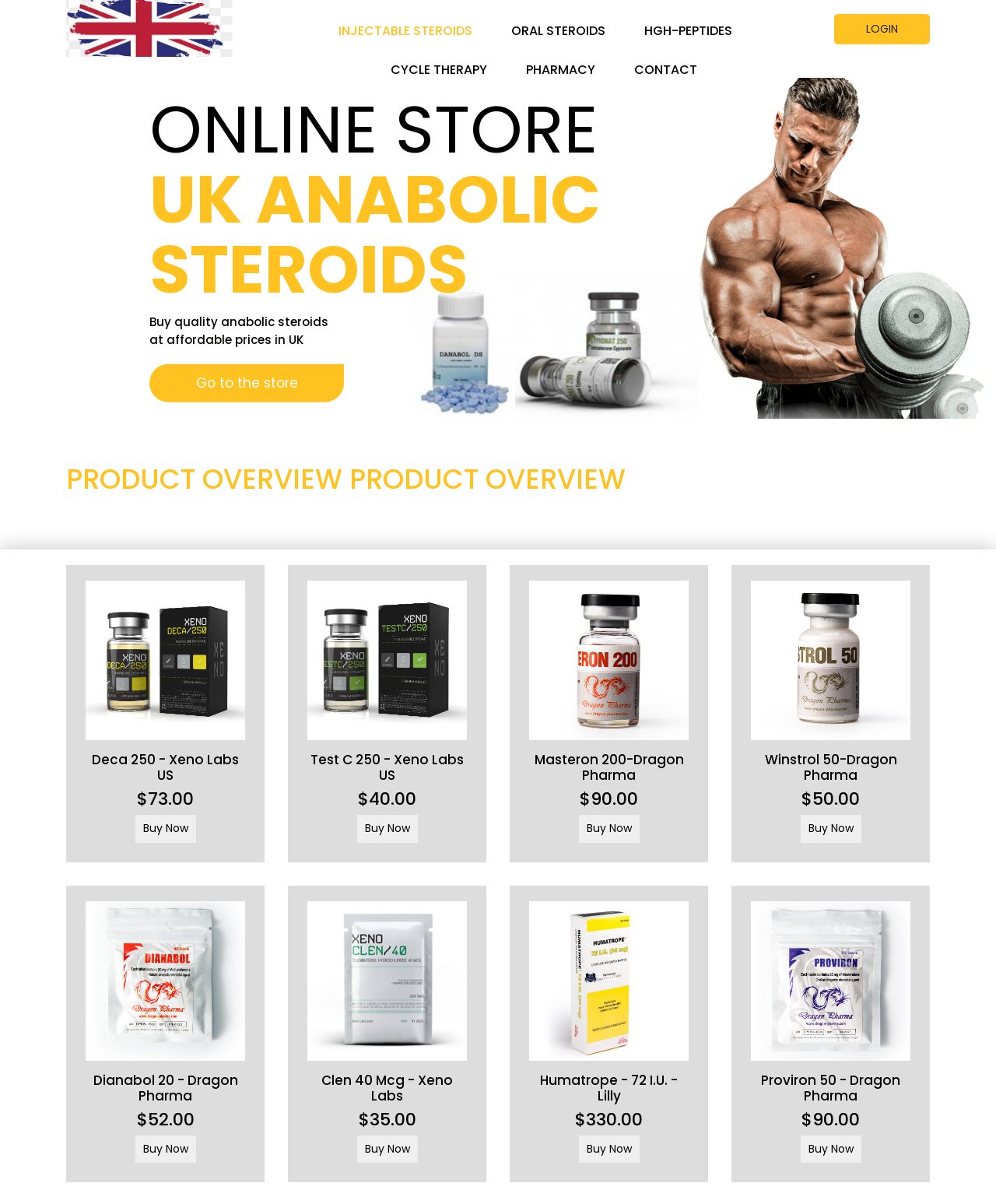Locate and extract the headline of this webpage.

PRODUCT OVERVIEW PRODUCT OVERVIEW